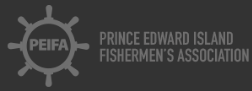Give a short answer to this question using one word or a phrase:
What is displayed inside the wheel?

The acronym 'PEIFA'